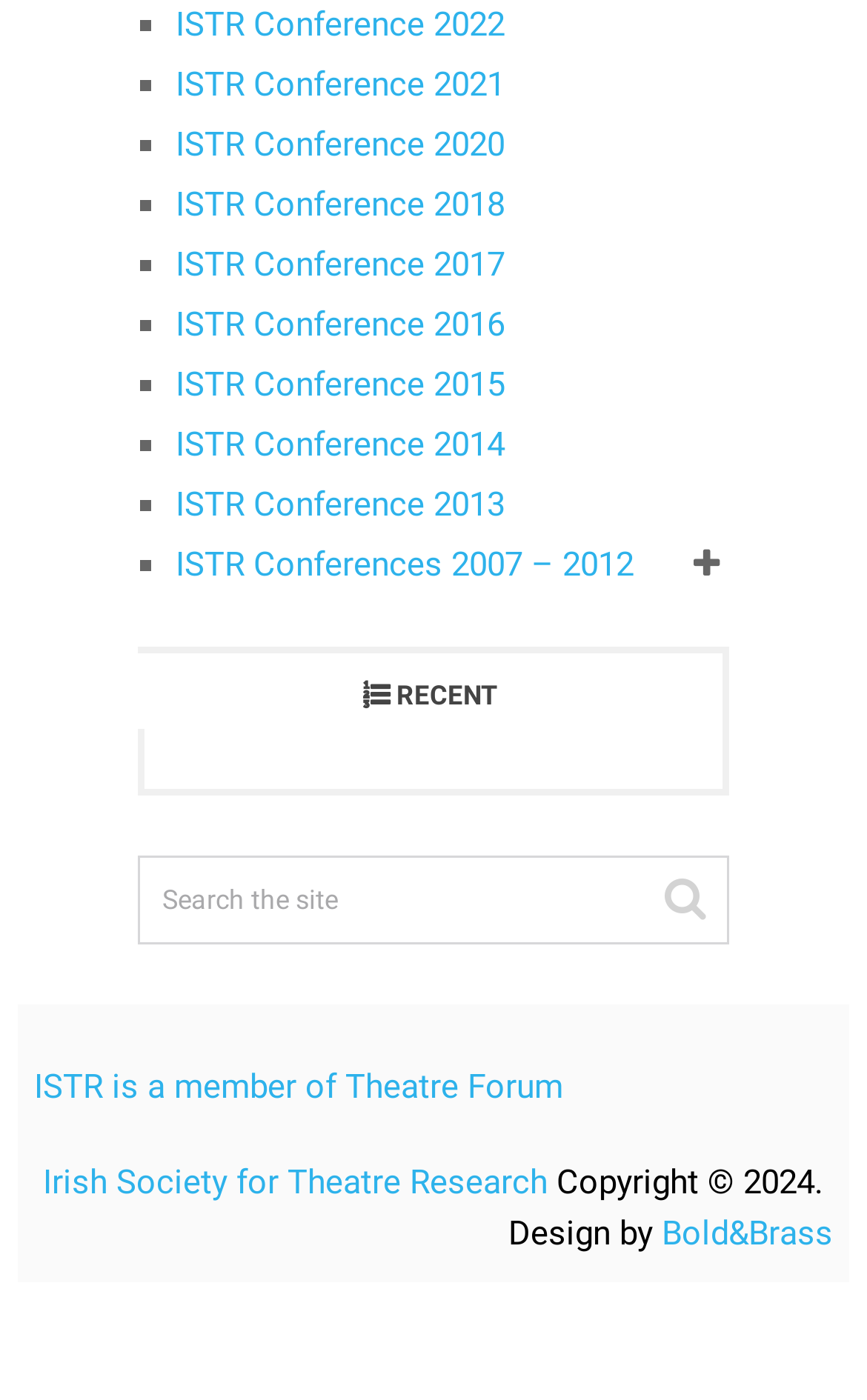Using the information in the image, give a comprehensive answer to the question: 
What is the copyright year of the website?

The answer can be found by looking at the text 'Copyright © 2024' at the bottom of the webpage, which indicates the copyright year of the website.